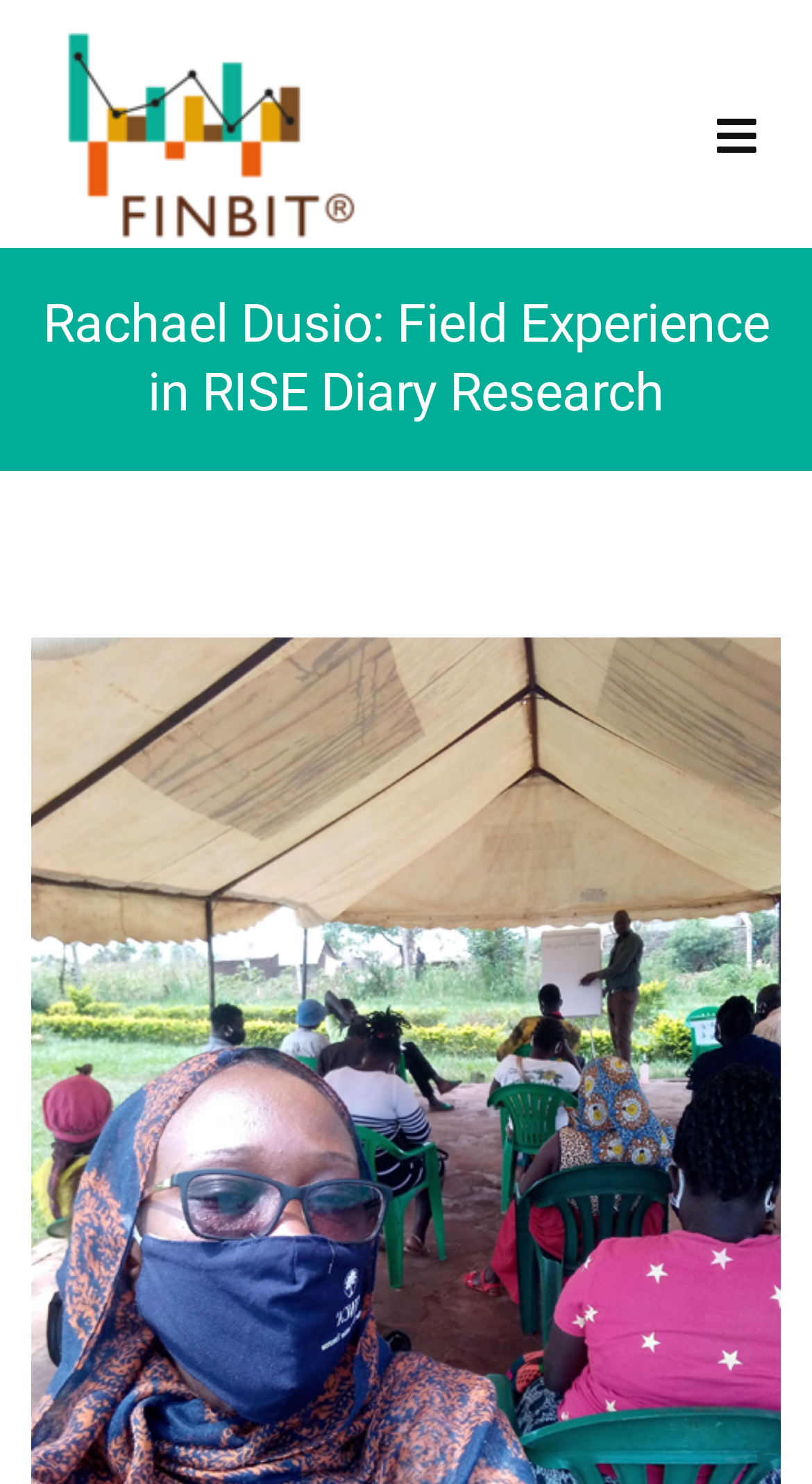Provide the bounding box coordinates of the HTML element described as: "aria-label="Primary Menu"". The bounding box coordinates should be four float numbers between 0 and 1, i.e., [left, top, right, bottom].

[0.883, 0.074, 0.932, 0.111]